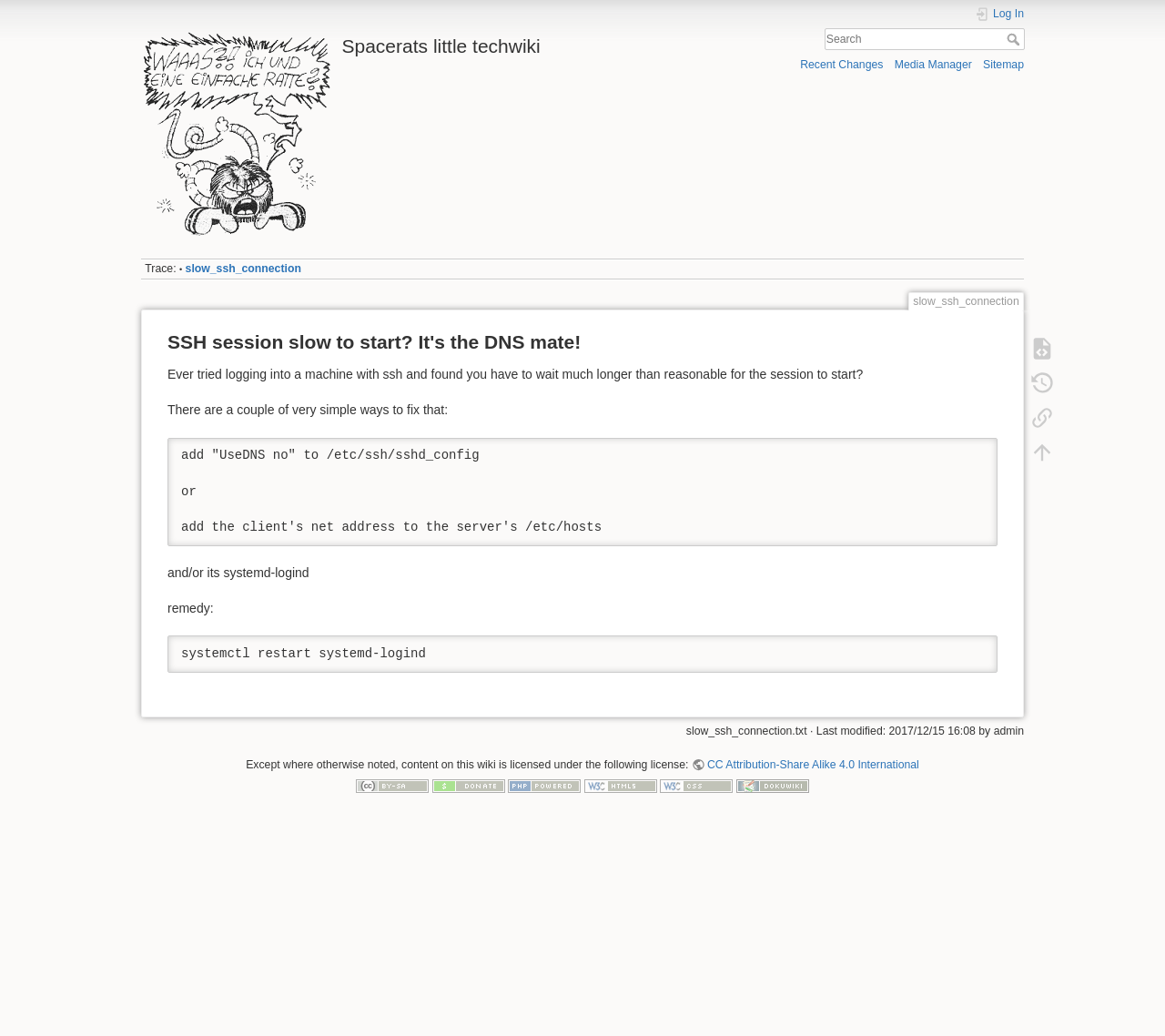Please determine the heading text of this webpage.

Spacerats little techwiki